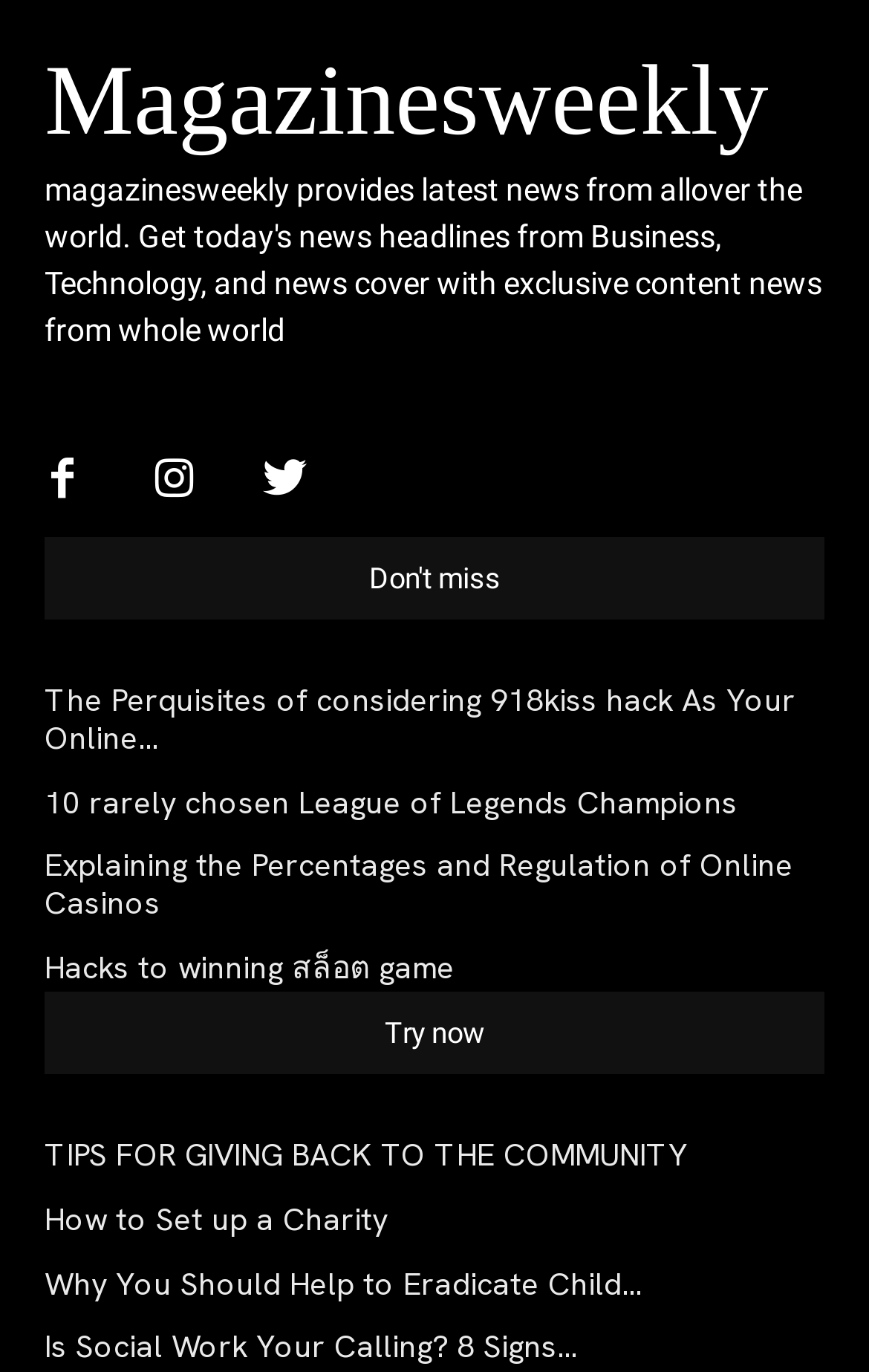Highlight the bounding box coordinates of the element you need to click to perform the following instruction: "Try now."

[0.051, 0.723, 0.949, 0.783]